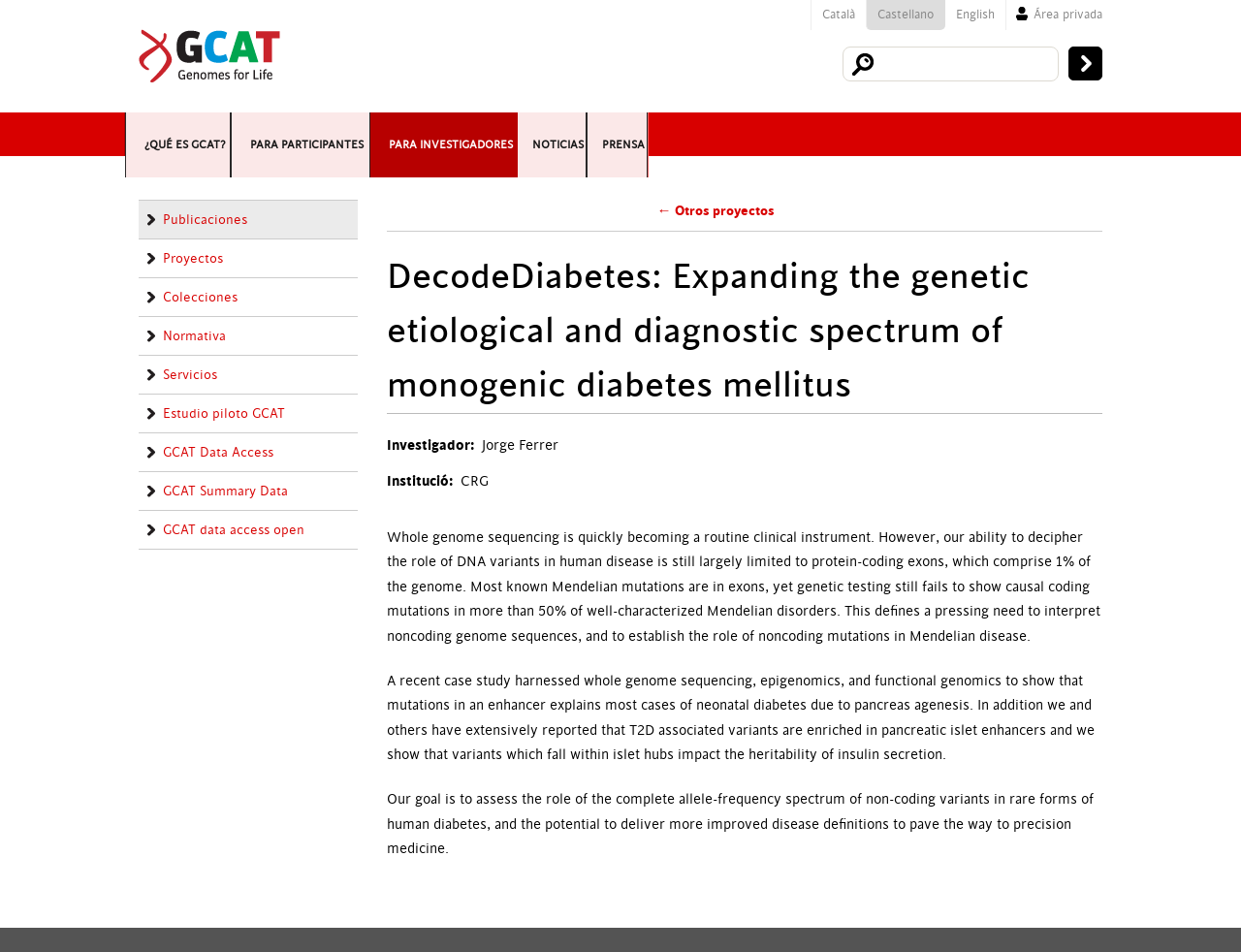For the following element description, predict the bounding box coordinates in the format (top-left x, top-left y, bottom-right x, bottom-right y). All values should be floating point numbers between 0 and 1. Description: GCAT data access open

[0.112, 0.537, 0.288, 0.578]